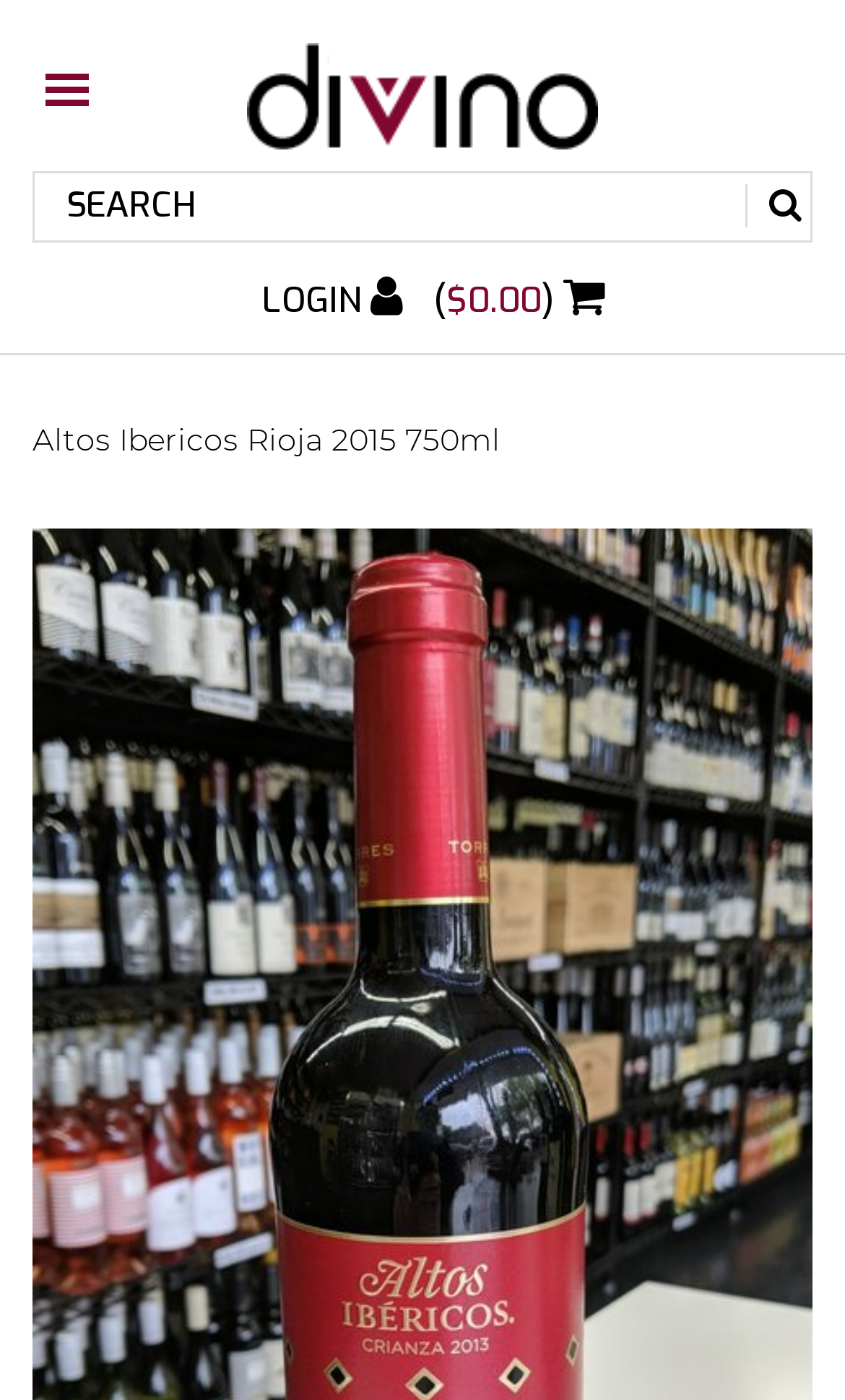What is the name of the wine and spirits club?
Using the image as a reference, answer the question in detail.

I found the answer by looking at the link element with the text 'Divino Wine & Spirits Club. The best selection and value of Wine & Spirits.' which is located at the top of the page.